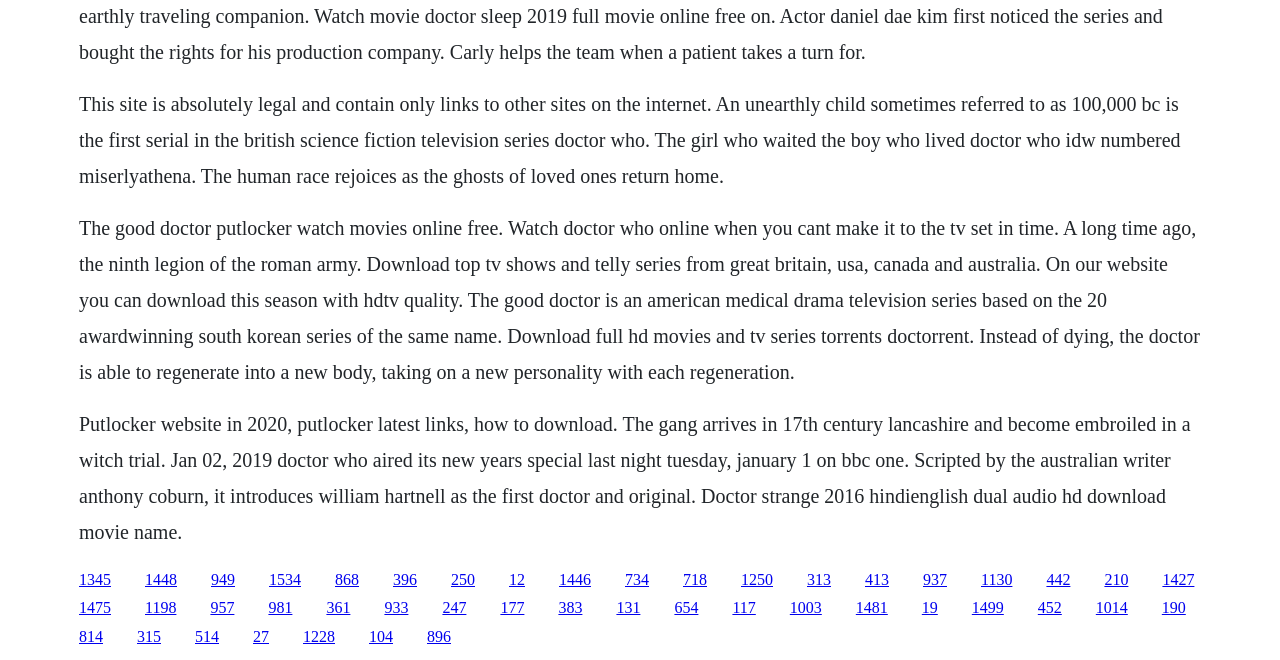What is the name of the movie mentioned in the text?
Look at the webpage screenshot and answer the question with a detailed explanation.

The text on the webpage mentions a movie called 'Doctor Strange', which is a 2016 Hindi-English dual audio HD movie. This information is provided in the context of discussing movies and TV shows that can be downloaded from the website.